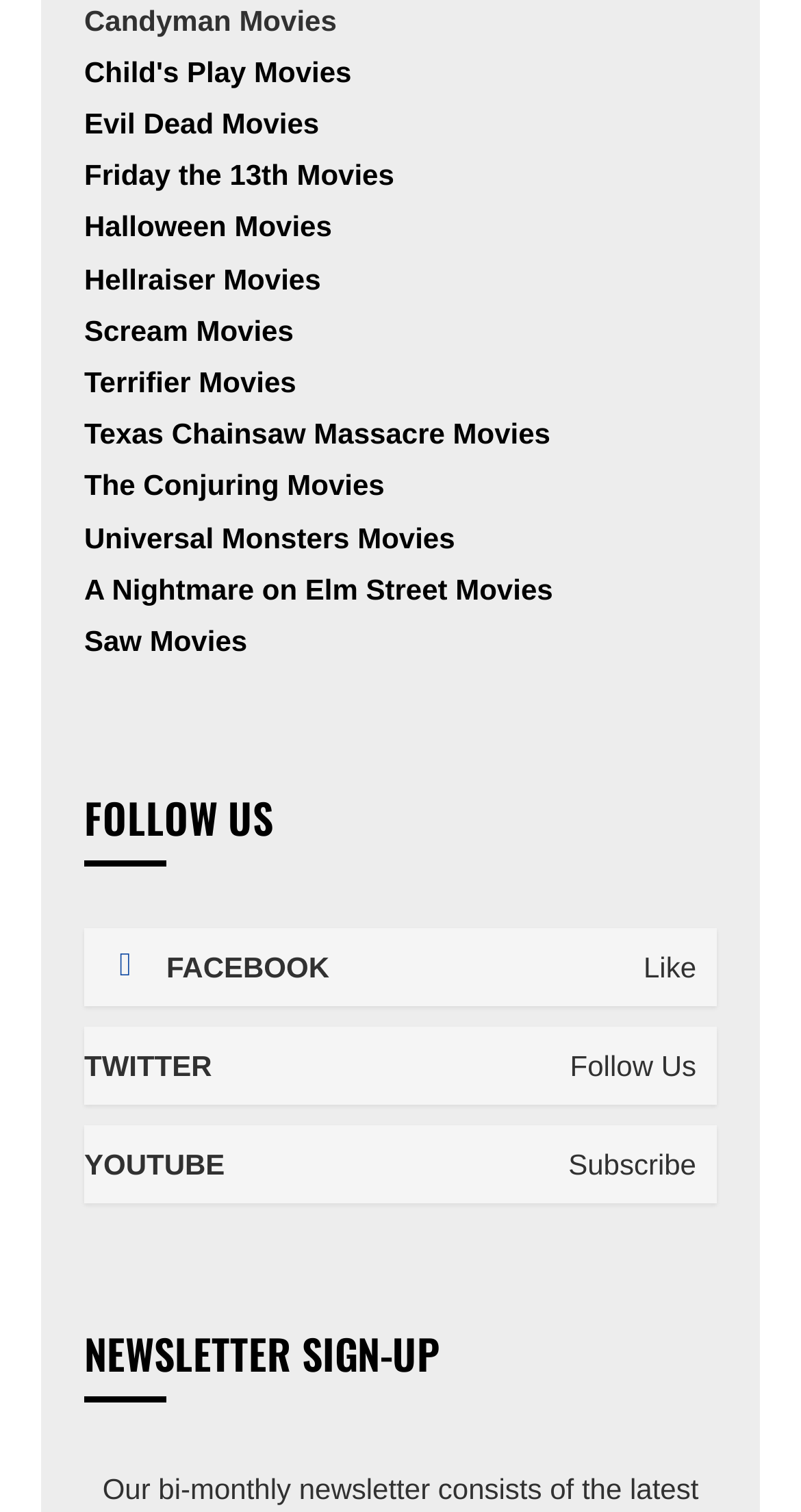Please find the bounding box coordinates of the element that needs to be clicked to perform the following instruction: "Subscribe to YouTube". The bounding box coordinates should be four float numbers between 0 and 1, represented as [left, top, right, bottom].

[0.105, 0.744, 0.895, 0.796]